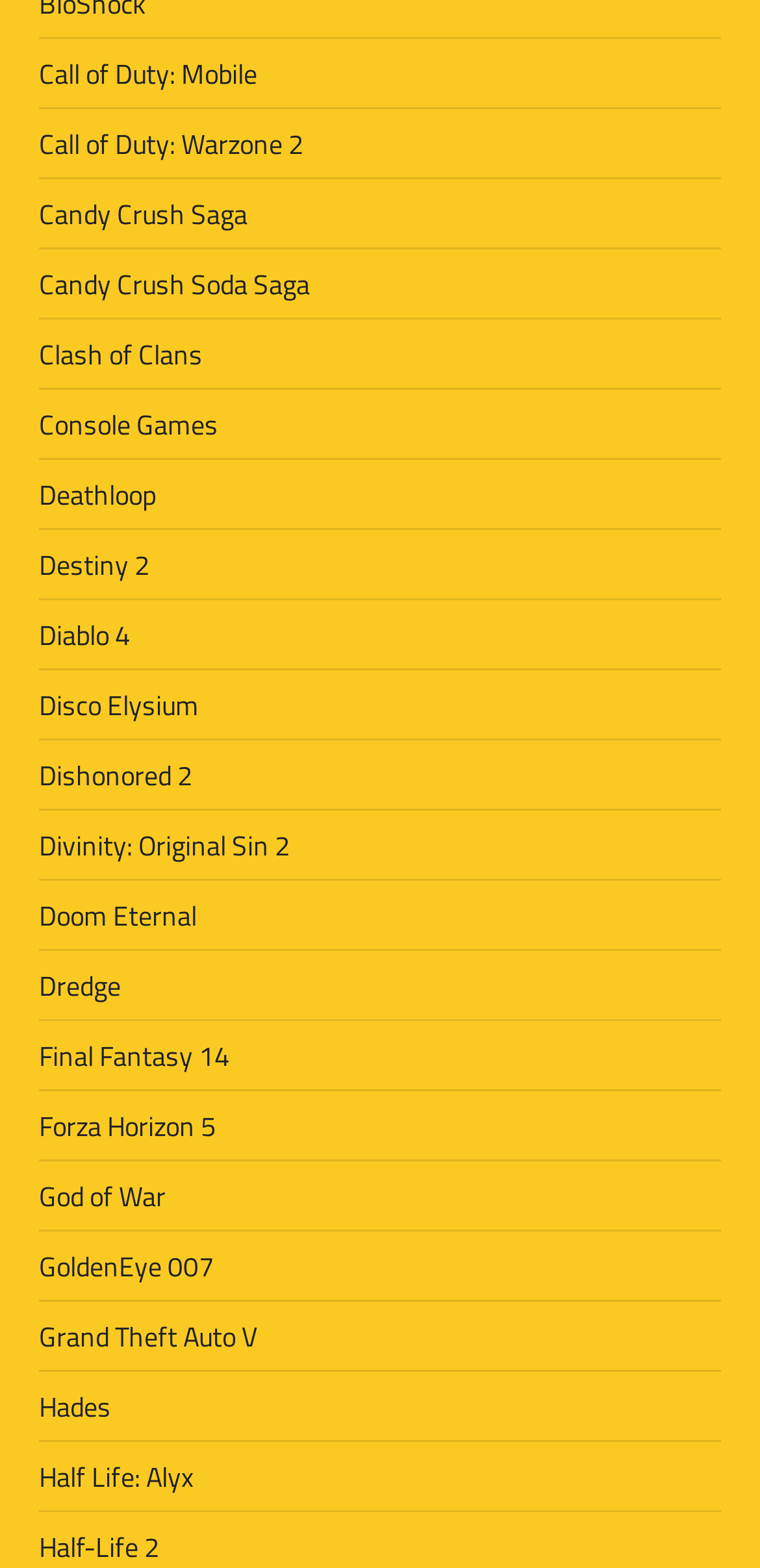Please locate the bounding box coordinates of the region I need to click to follow this instruction: "Explore Console Games".

[0.051, 0.258, 0.287, 0.284]